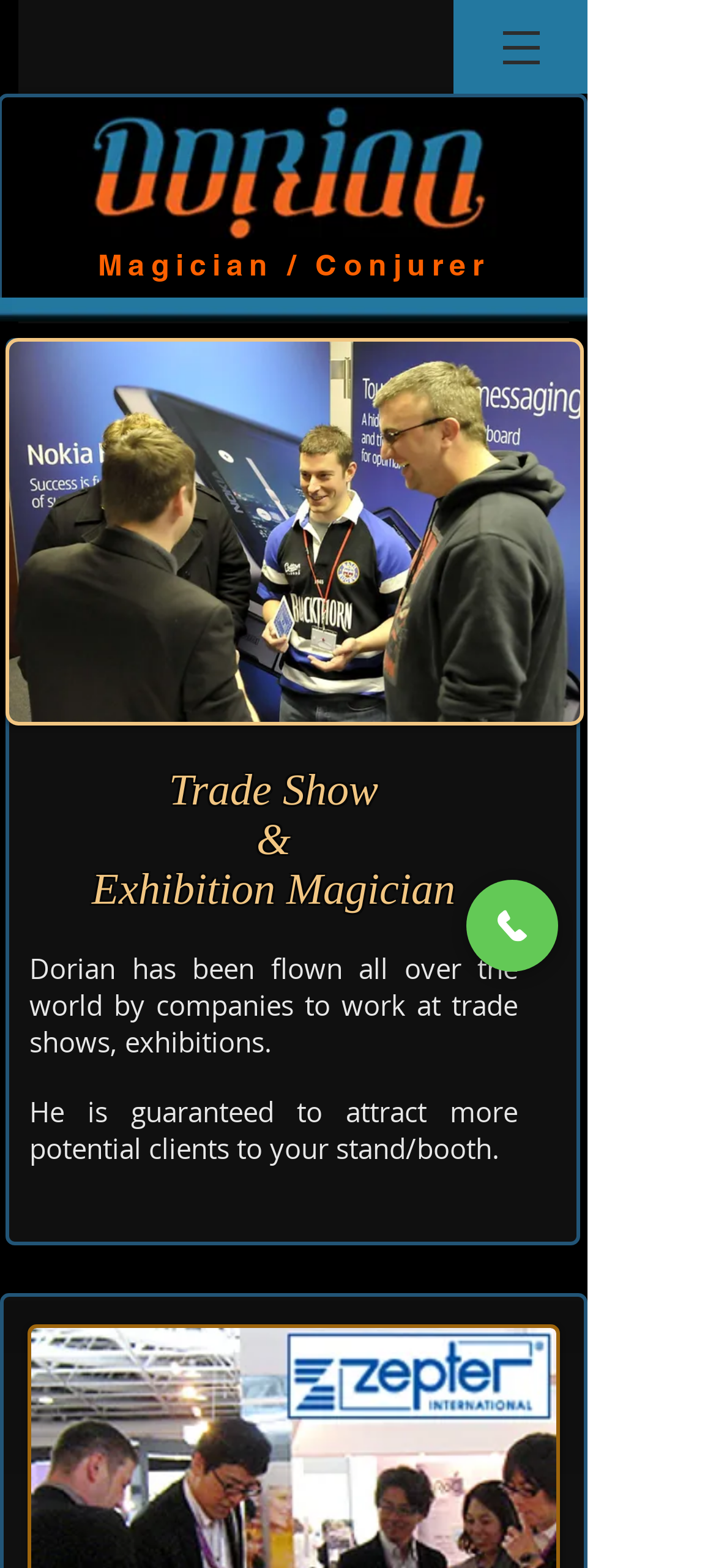Identify the bounding box for the described UI element. Provide the coordinates in (top-left x, top-left y, bottom-right x, bottom-right y) format with values ranging from 0 to 1: Phone

[0.651, 0.561, 0.779, 0.62]